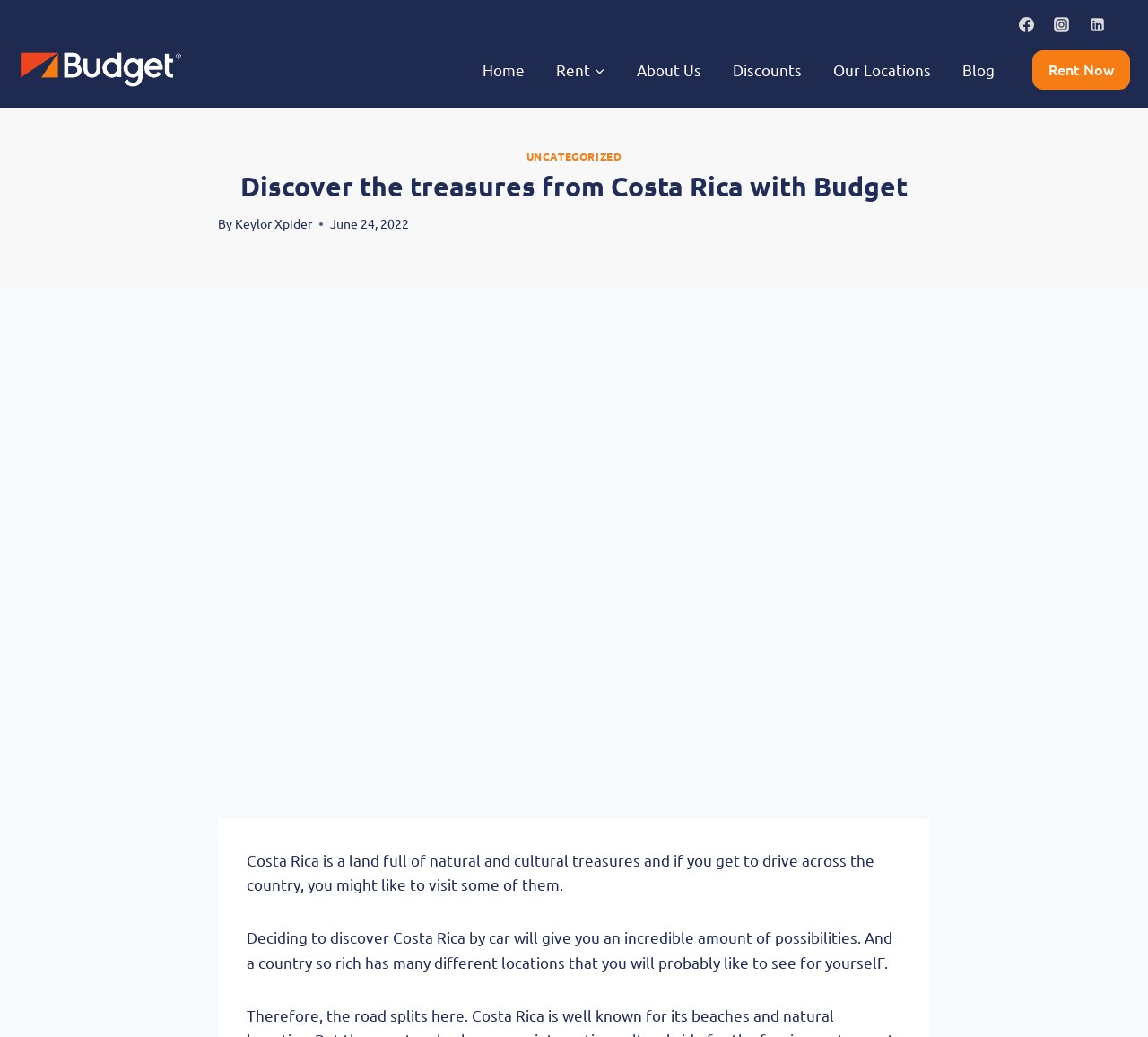Offer a thorough description of the webpage.

The webpage is about discovering the treasures of Costa Rica with Budget Rent a Car. At the top right corner, there are three social media links: Facebook, Instagram, and Linkedin, each accompanied by an image. Below these links, there is a link to Budget Rent a Car, also accompanied by an image.

On the top navigation bar, there are seven links: Home, Rent, About Us, Discounts, Our Locations, Blog, and Rent Now. The Rent Now link is located at the far right end of the navigation bar.

The main content of the webpage starts with a heading that reads "Discover the treasures from Costa Rica with Budget". Below the heading, there is a byline that reads "By Keylor Xpider" and a timestamp that reads "June 24, 2022".

The main article is divided into two paragraphs. The first paragraph describes Costa Rica as a land full of natural and cultural treasures, and how driving across the country can be a great way to visit these treasures. The second paragraph explains that discovering Costa Rica by car provides many possibilities and opportunities to see different locations.

There are no images in the main content area, but there are several links and text elements scattered throughout the page.